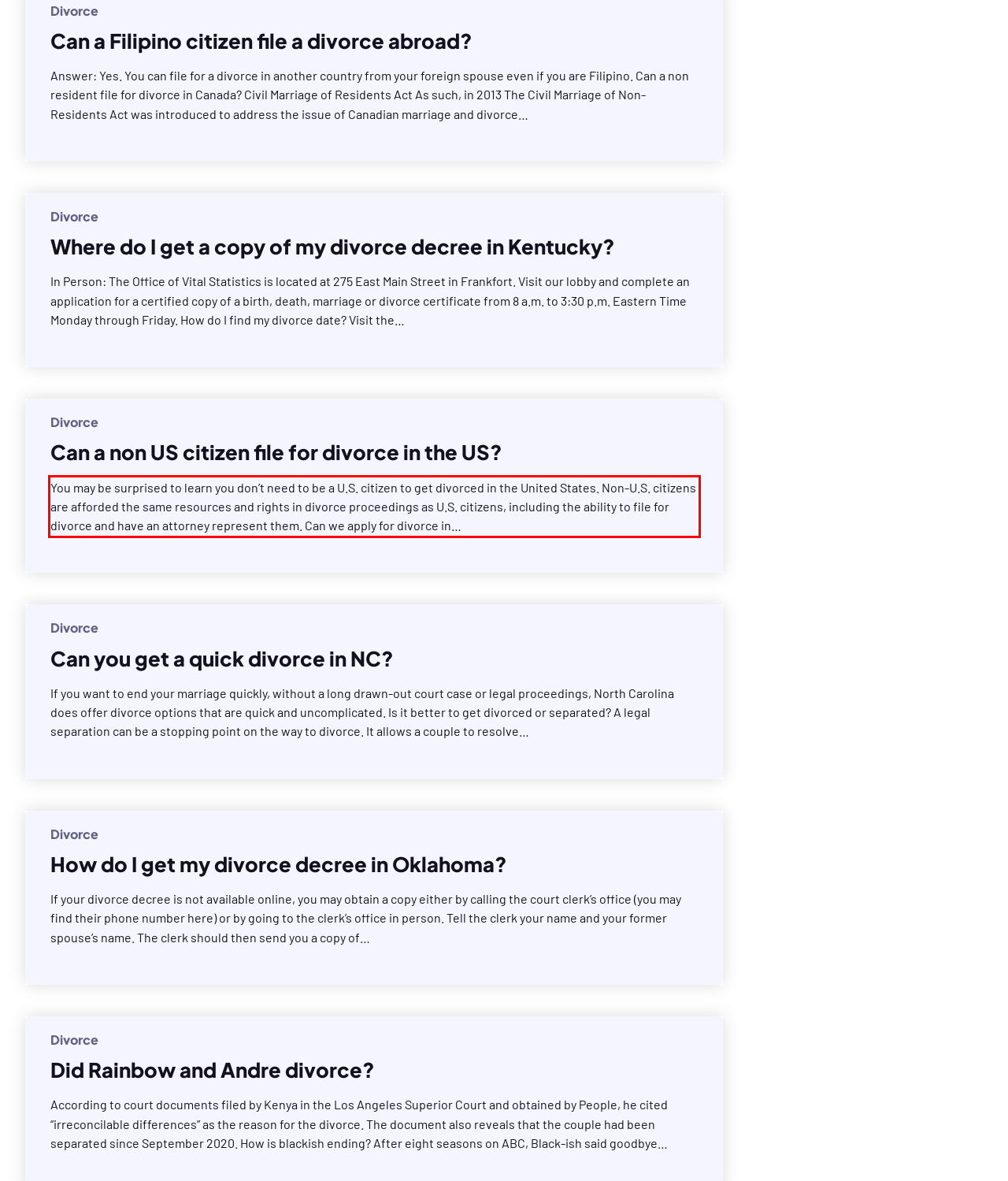Please use OCR to extract the text content from the red bounding box in the provided webpage screenshot.

You may be surprised to learn you don’t need to be a U.S. citizen to get divorced in the United States. Non-U.S. citizens are afforded the same resources and rights in divorce proceedings as U.S. citizens, including the ability to file for divorce and have an attorney represent them. Can we apply for divorce in…